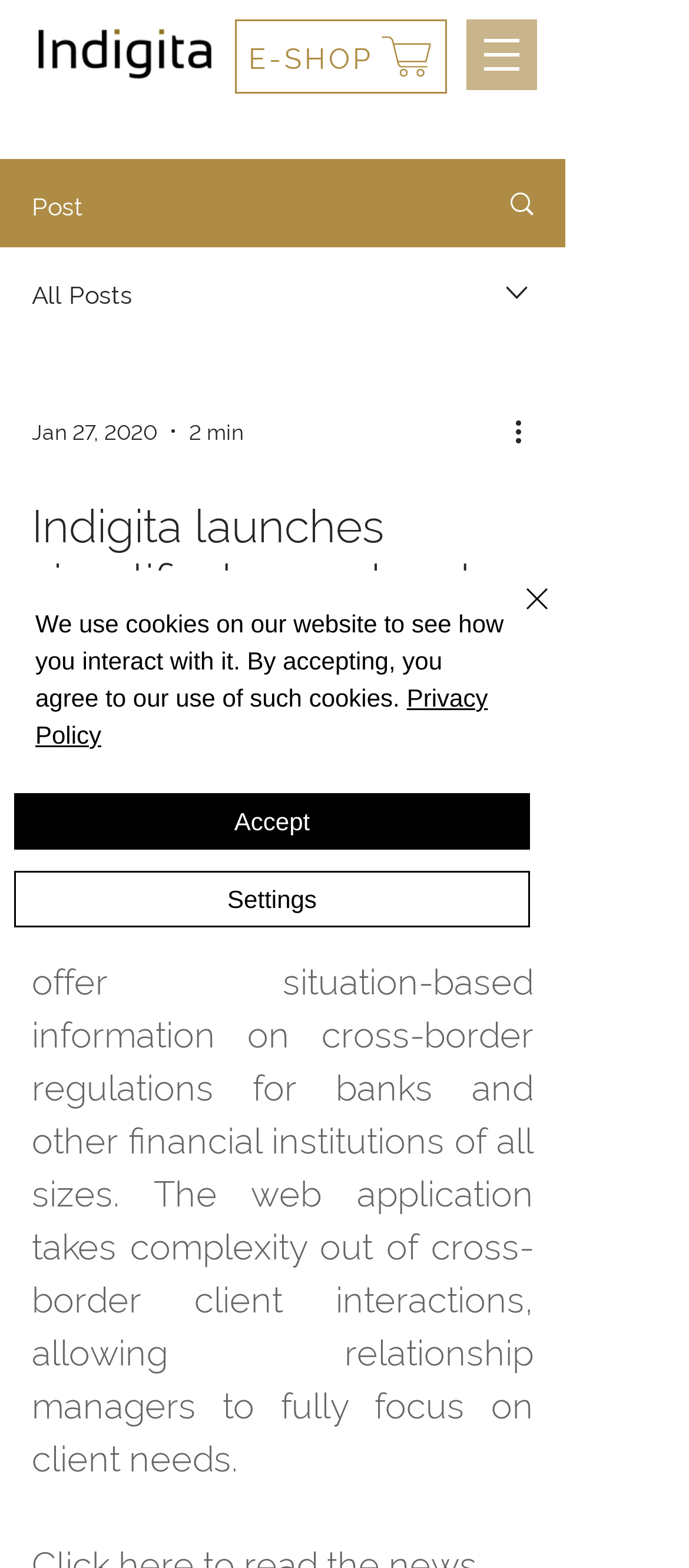By analyzing the image, answer the following question with a detailed response: What is the name of the company releasing a new solution?

The question can be answered by looking at the logo at the top left of the webpage, which is an image with the text 'Indigita_logo_mar2020_800px.png'. This logo is likely to be the company's logo, and the heading below it mentions 'Indigita launches simplified cross-border compliance solution'.